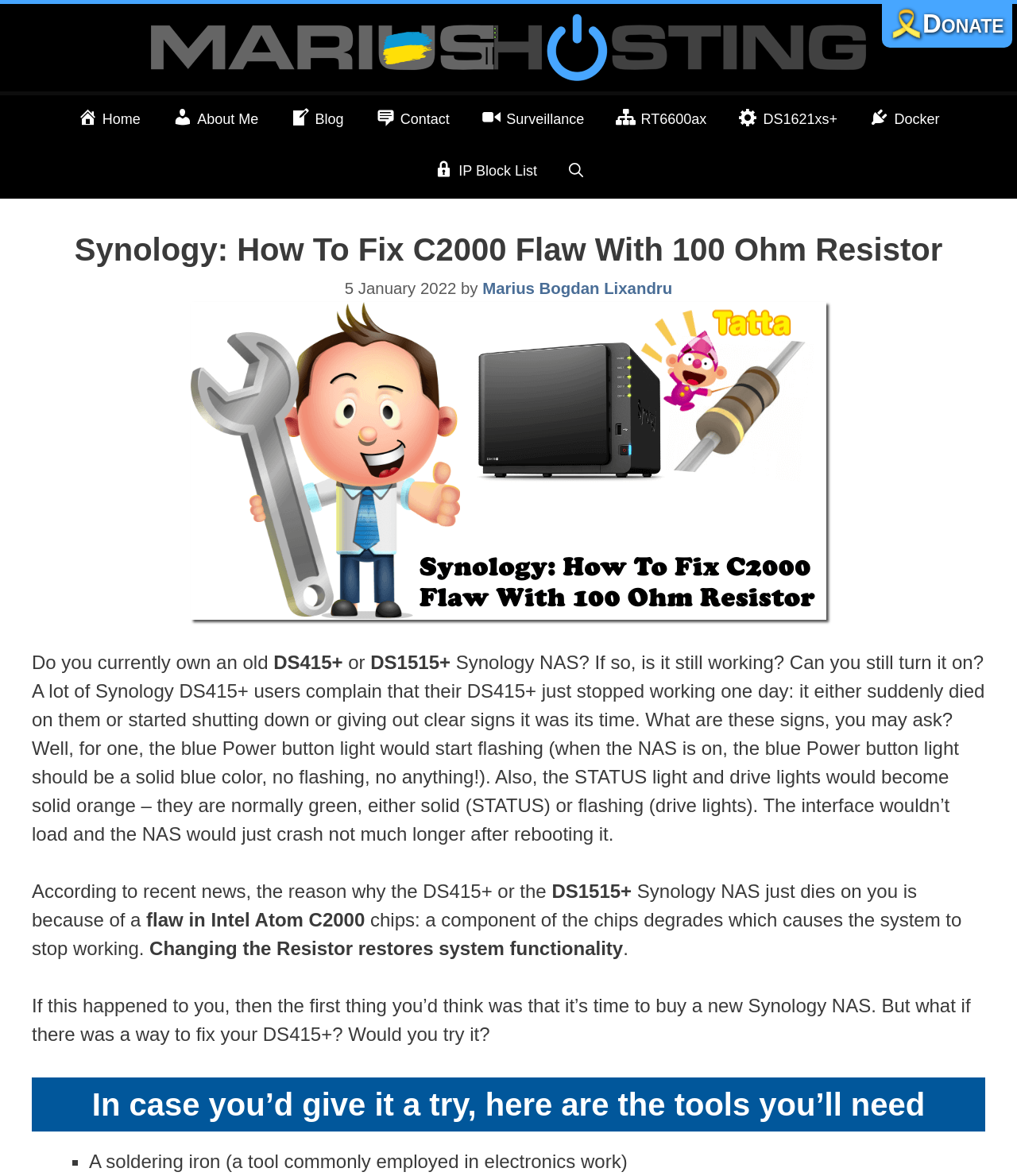Provide a brief response to the question using a single word or phrase: 
What is the problem with Synology NAS DS415+?

100 ohm Resistor